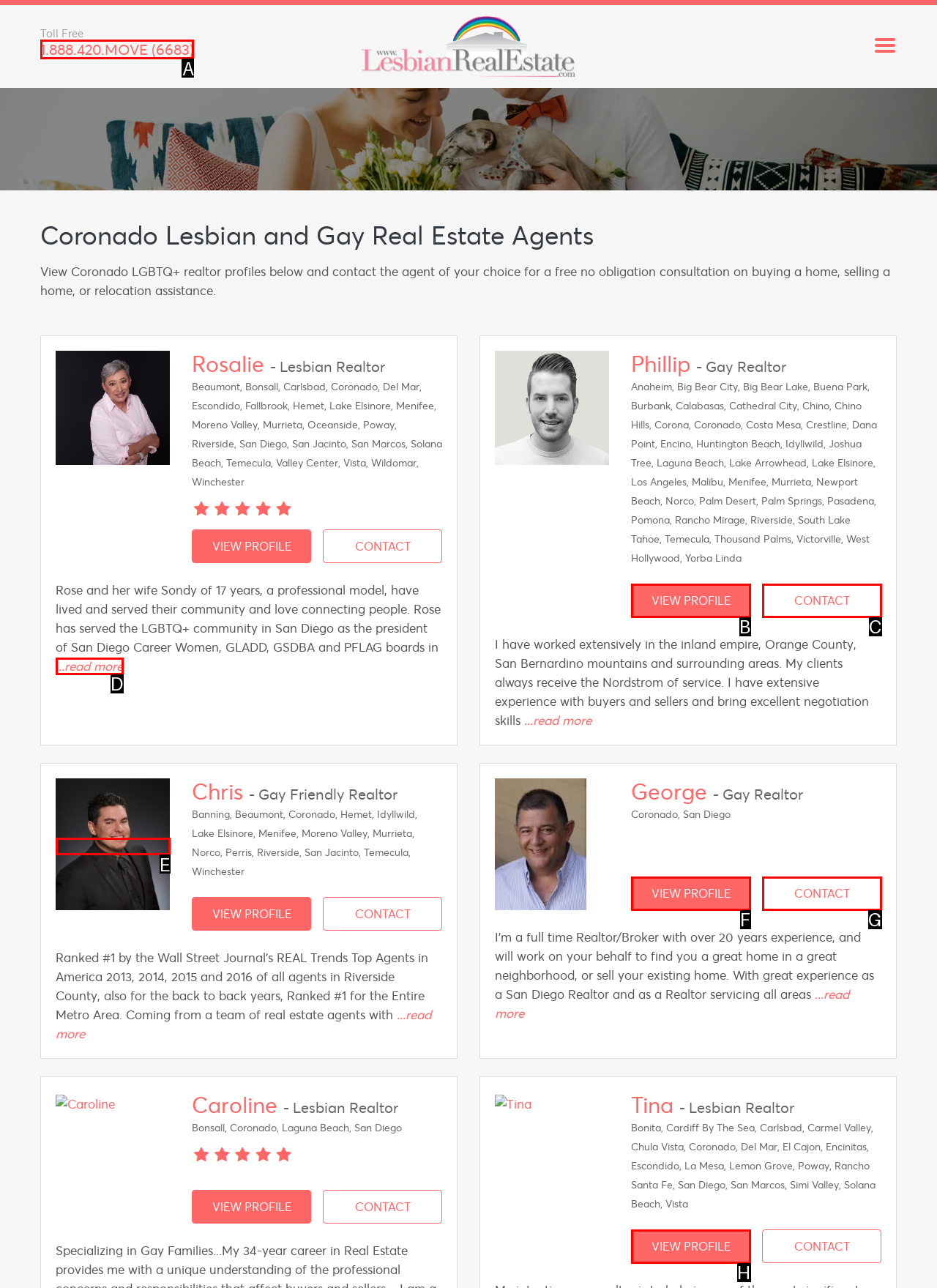Among the marked elements in the screenshot, which letter corresponds to the UI element needed for the task: check the WEATHER?

None